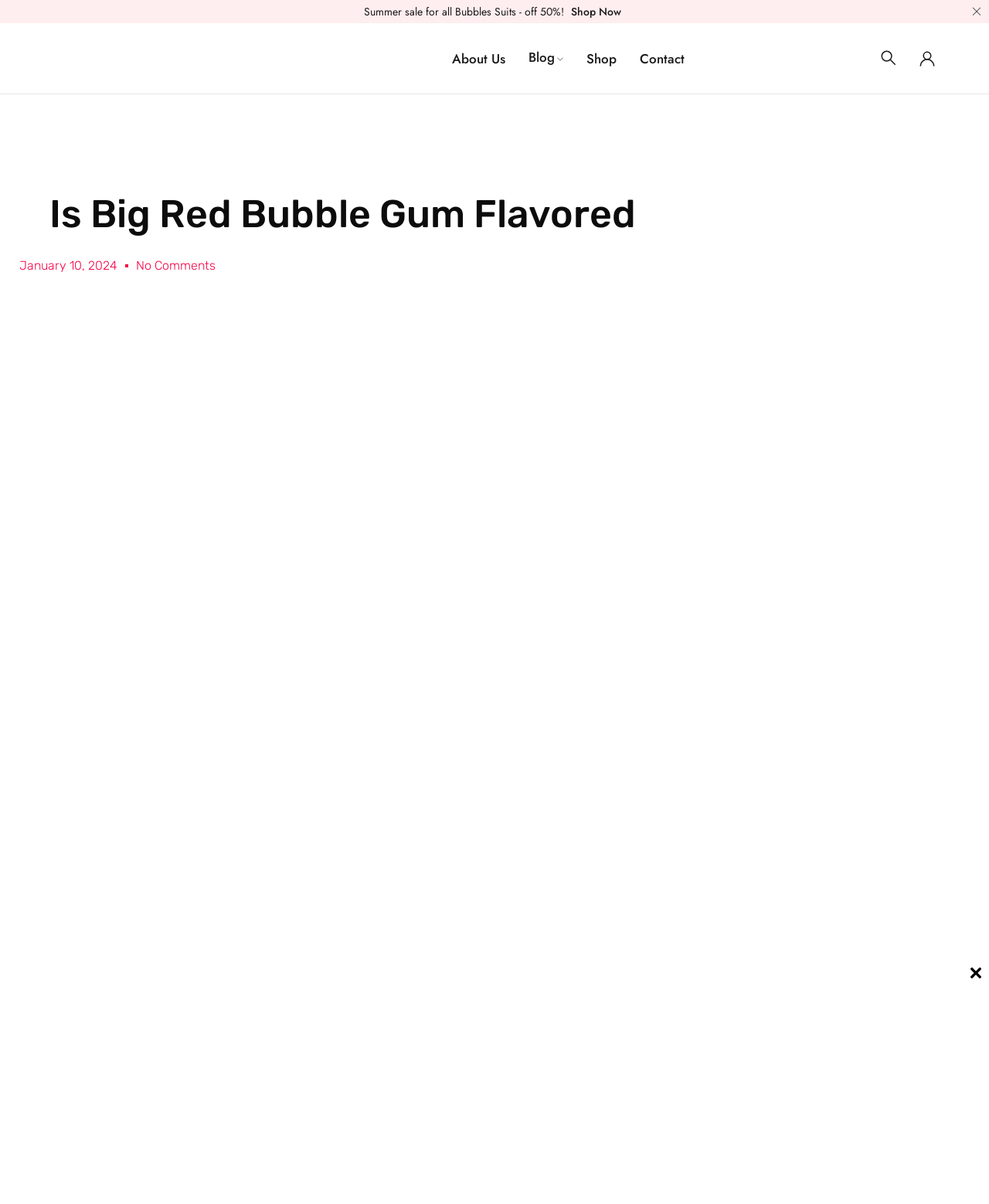Determine the bounding box coordinates of the region that needs to be clicked to achieve the task: "View blog posts".

[0.534, 0.037, 0.569, 0.058]